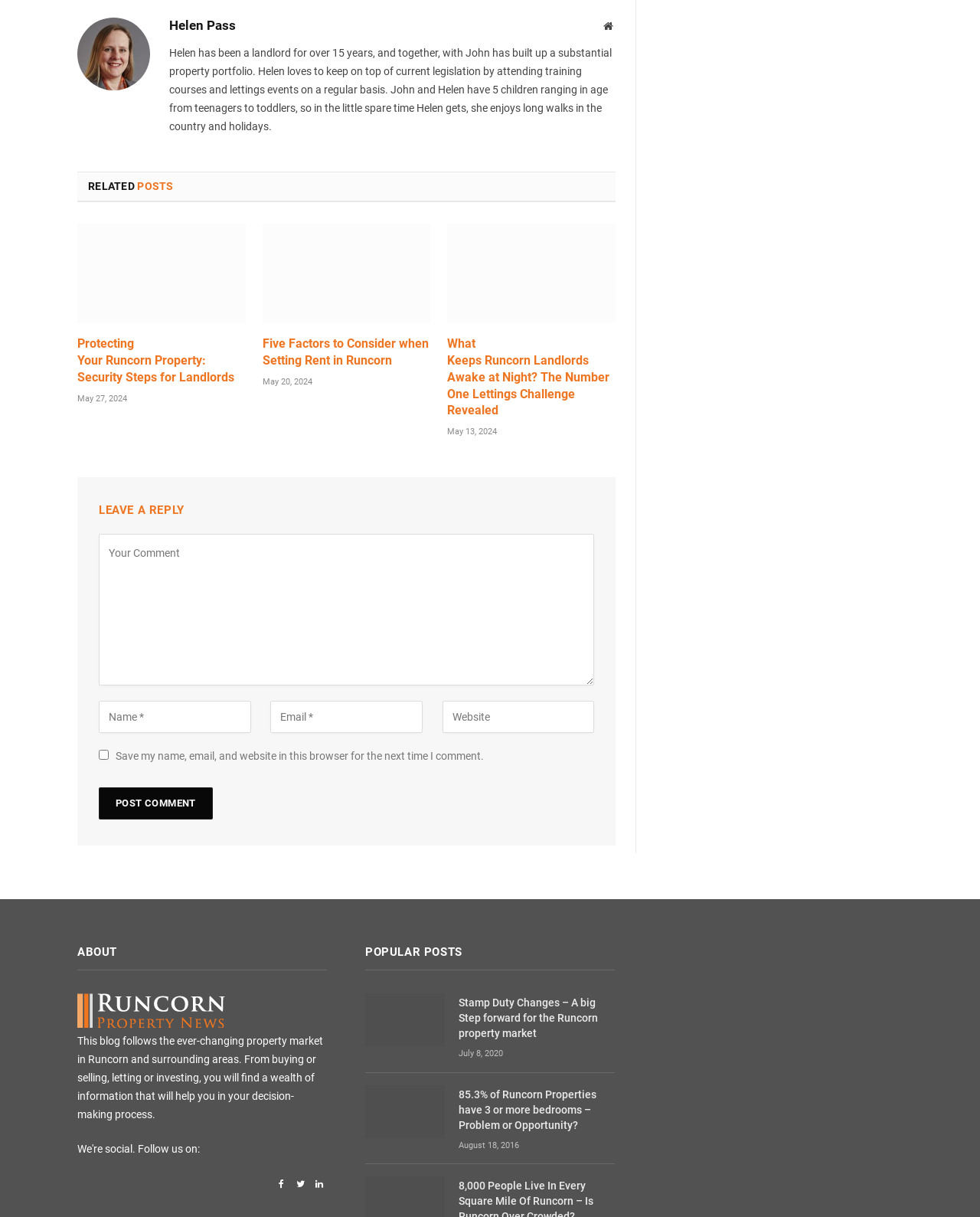Specify the bounding box coordinates for the region that must be clicked to perform the given instruction: "Leave a reply".

[0.101, 0.413, 0.188, 0.425]